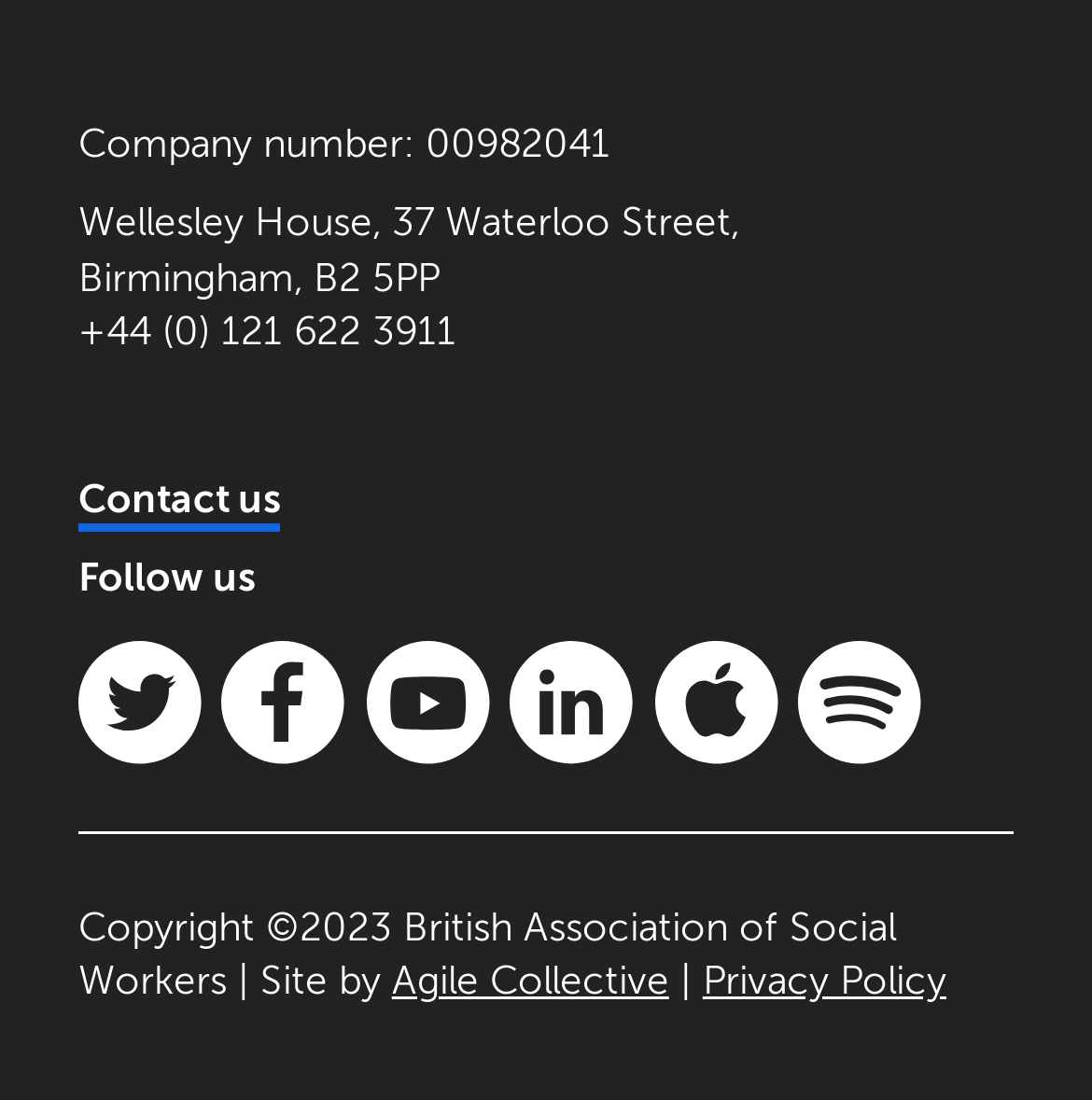What is the company number?
Answer the question with a single word or phrase by looking at the picture.

00982041